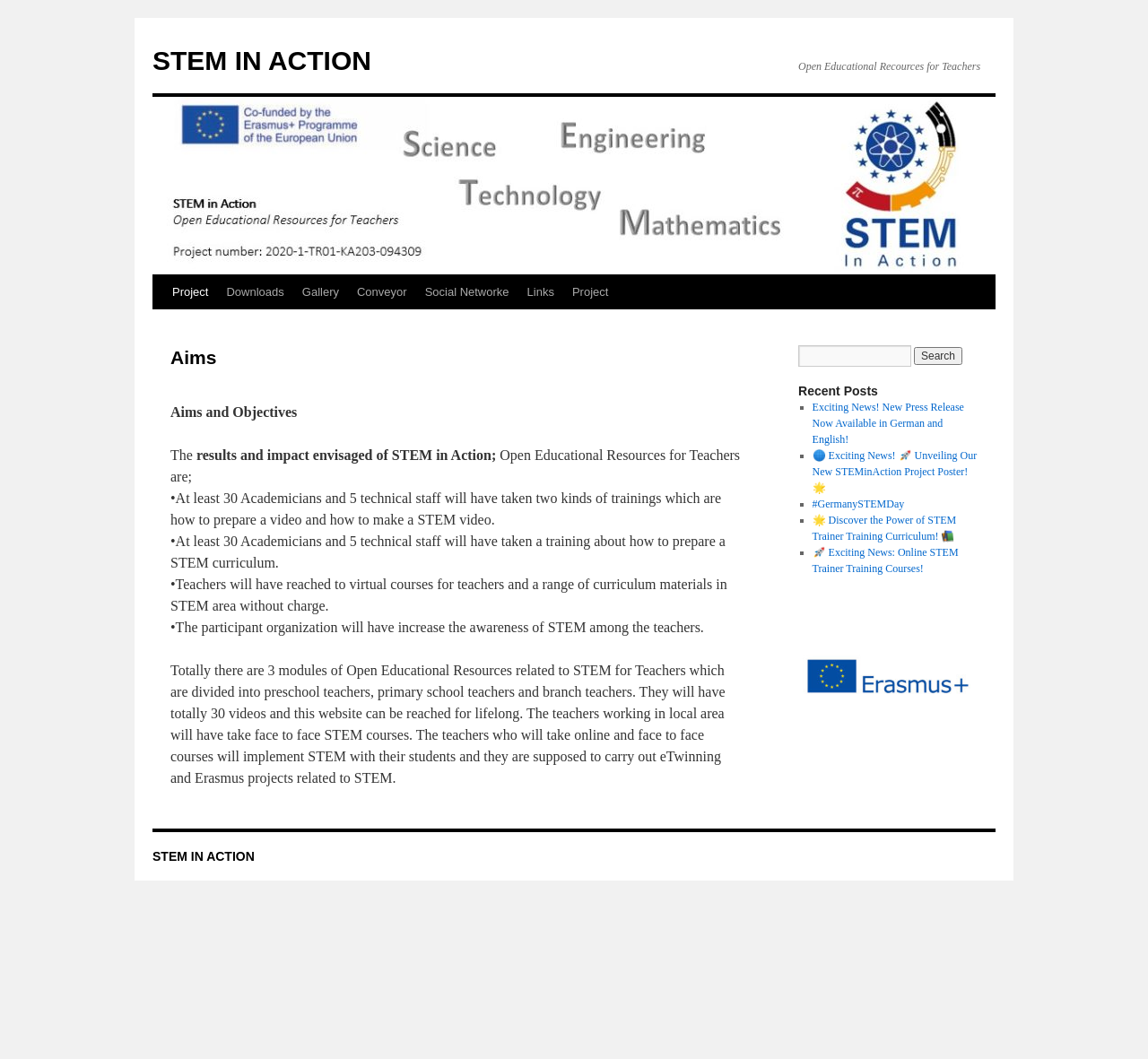Locate the bounding box coordinates of the clickable area to execute the instruction: "Read the 'Aims' heading". Provide the coordinates as four float numbers between 0 and 1, represented as [left, top, right, bottom].

[0.148, 0.326, 0.648, 0.349]